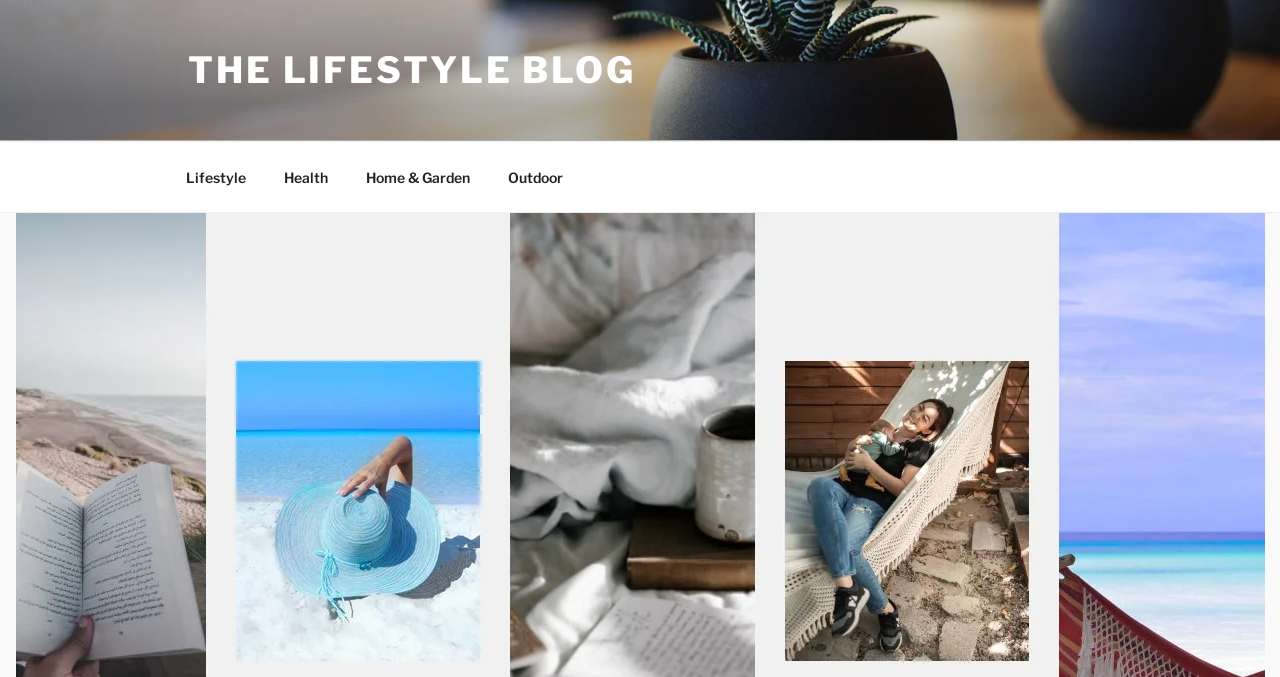Determine the main headline from the webpage and extract its text.

Why Choosing the Right Property Management Company in Benalmadena is Essential